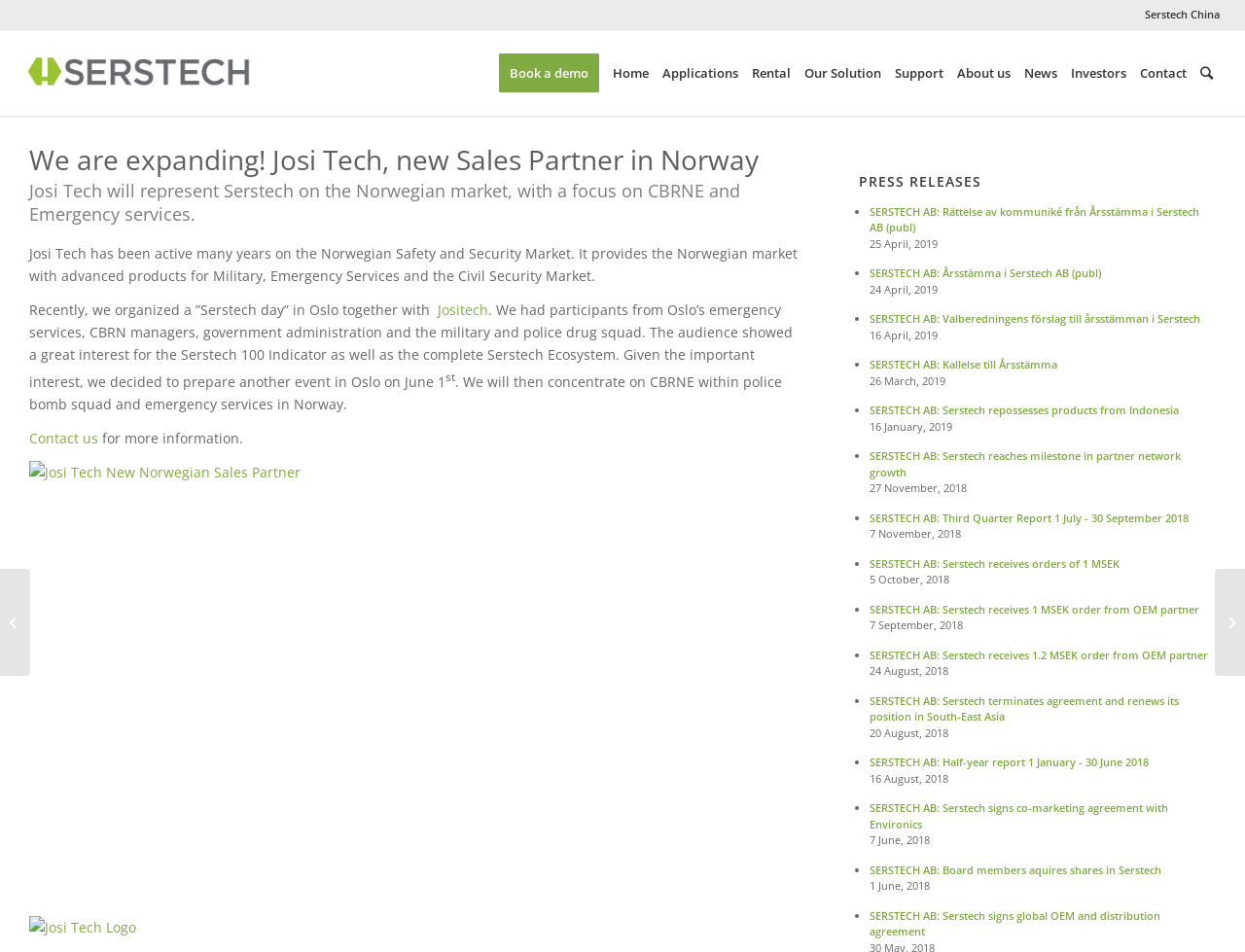What is the focus of Josi Tech on the Norwegian market? Based on the image, give a response in one word or a short phrase.

CBRNE and Emergency services